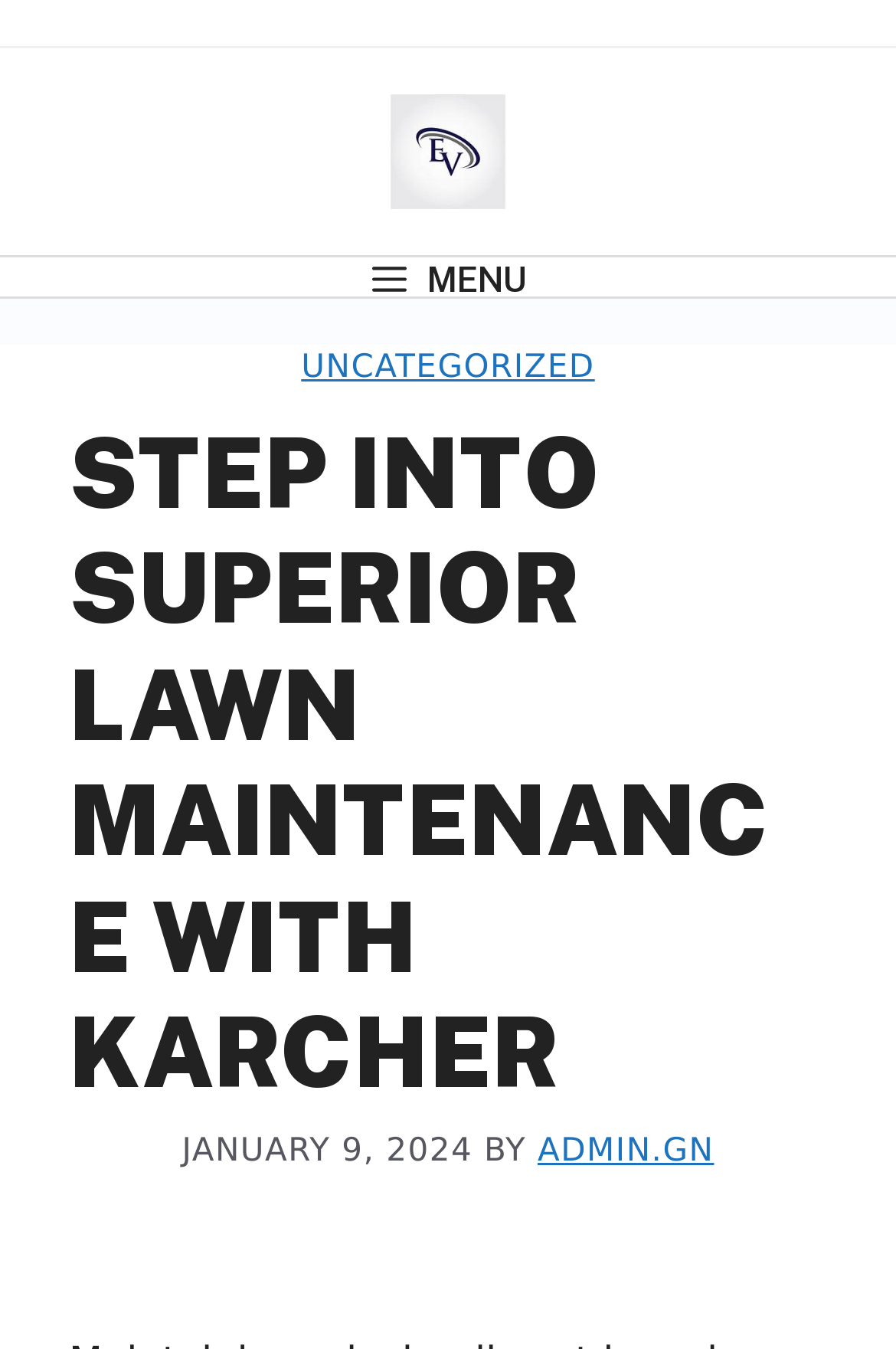Who is the author of the latest post?
Please use the image to deliver a detailed and complete answer.

I determined the author of the latest post by looking at the link element with the text 'ADMIN.GN', which is located near the date of the latest post.